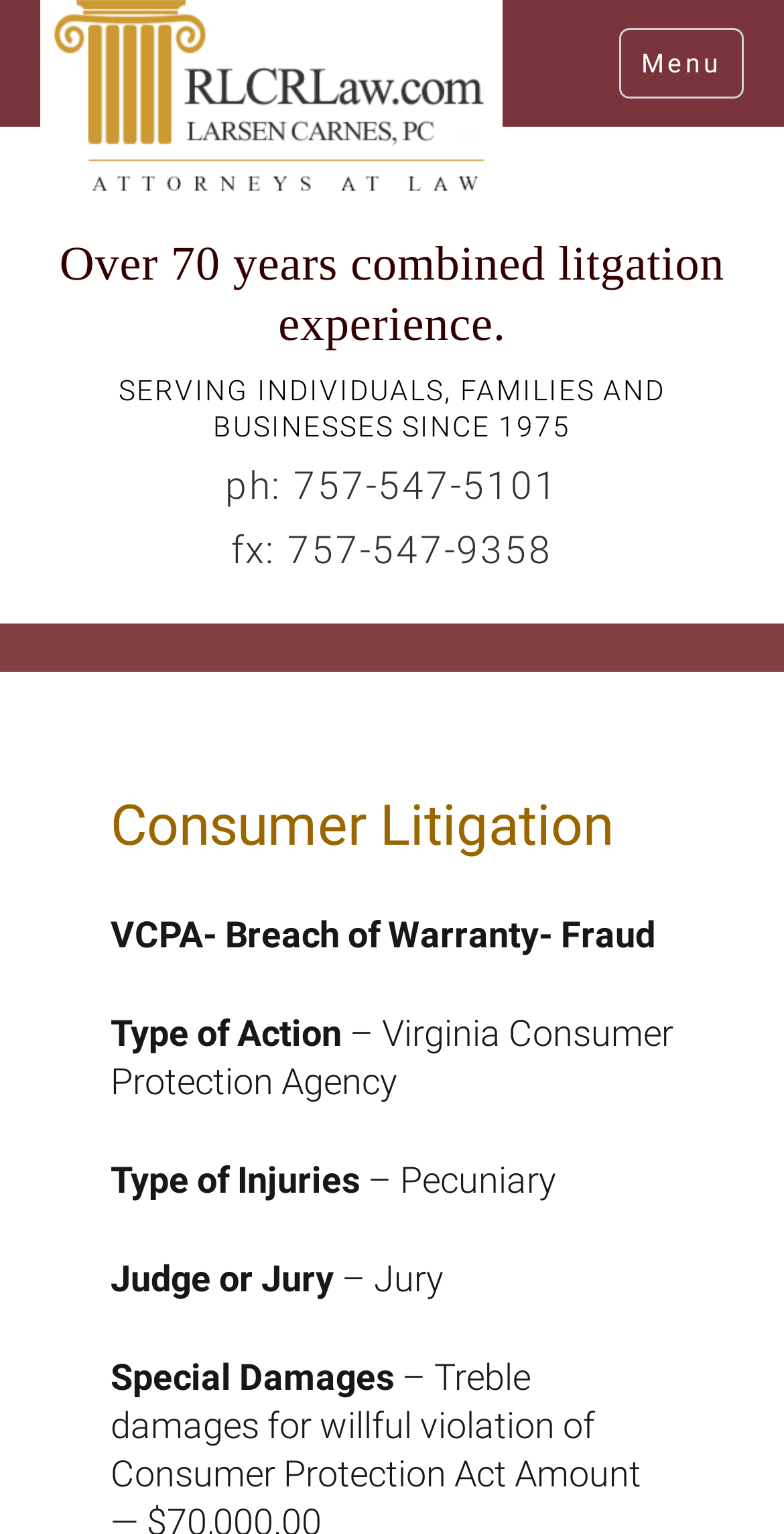What is the fax number of the lawyer?
Answer the question with a detailed and thorough explanation.

I found the fax number by looking at the static text element that says 'fx: 757-547-9358'.